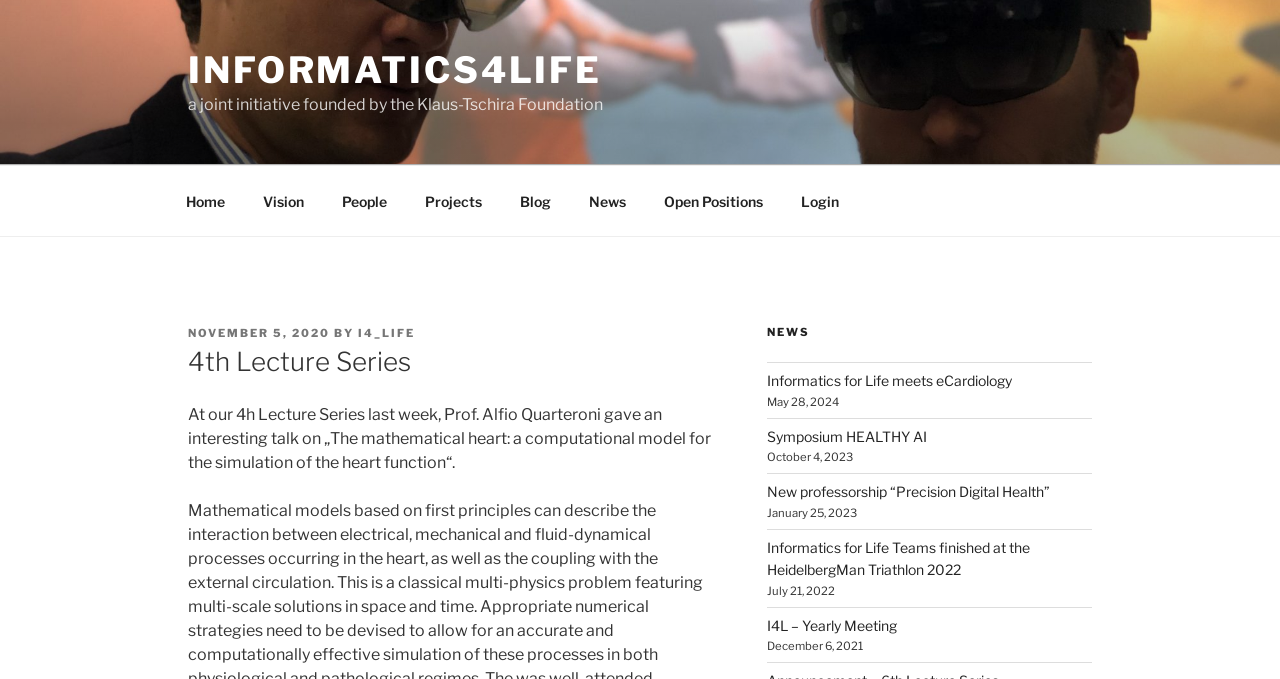Pinpoint the bounding box coordinates for the area that should be clicked to perform the following instruction: "go to home page".

[0.131, 0.26, 0.189, 0.332]